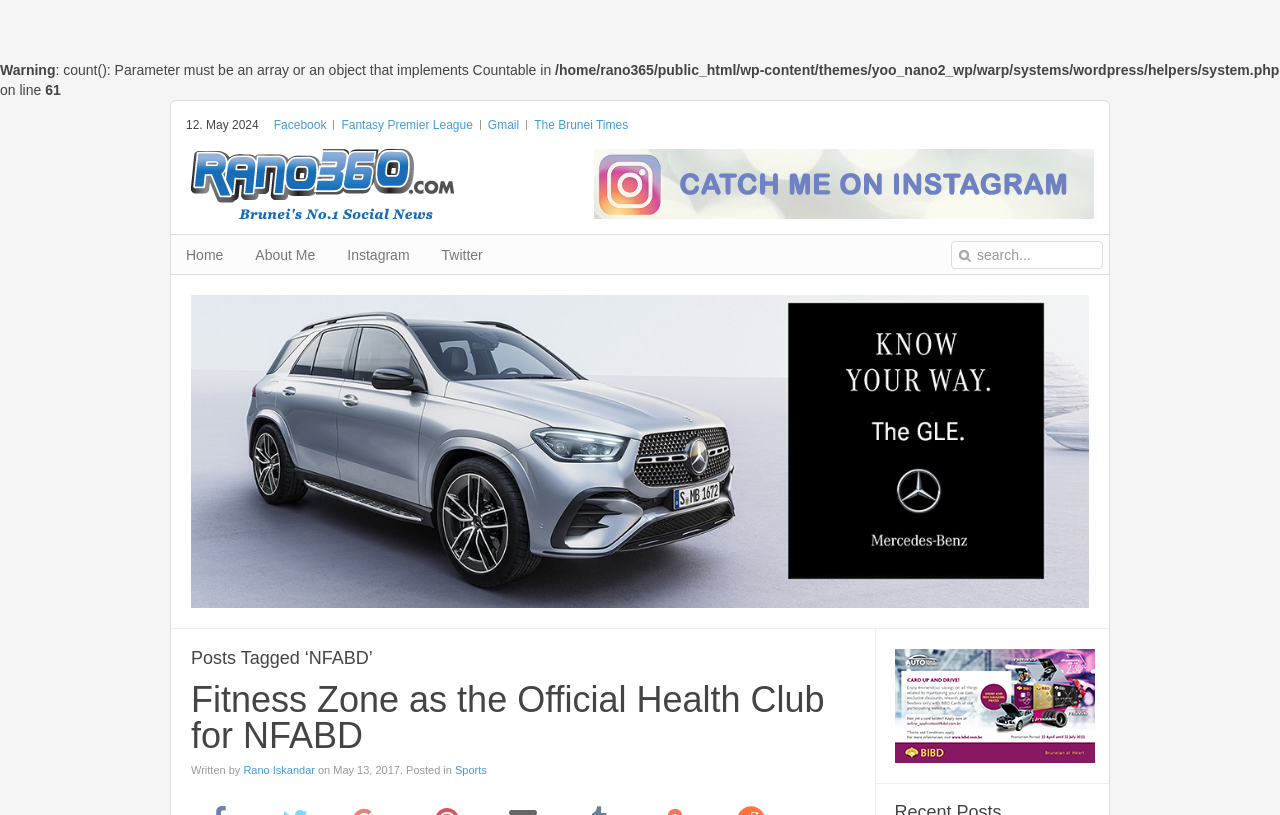Identify the bounding box coordinates for the region of the element that should be clicked to carry out the instruction: "Read the post about Fitness Zone". The bounding box coordinates should be four float numbers between 0 and 1, i.e., [left, top, right, bottom].

[0.149, 0.837, 0.668, 0.953]